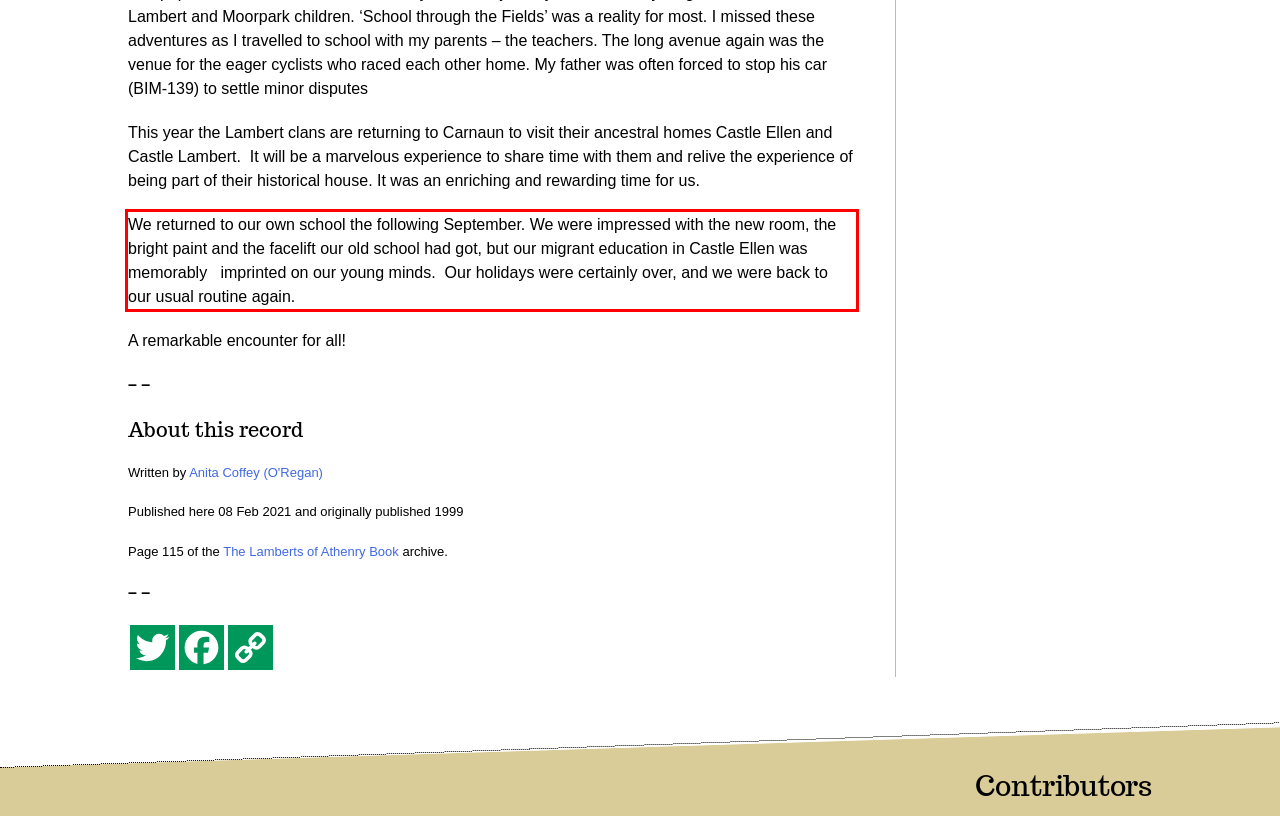Analyze the screenshot of the webpage and extract the text from the UI element that is inside the red bounding box.

We returned to our own school the following September. We were impressed with the new room, the bright paint and the facelift our old school had got, but our migrant education in Castle Ellen was memorably imprinted on our young minds. Our holidays were certainly over, and we were back to our usual routine again.